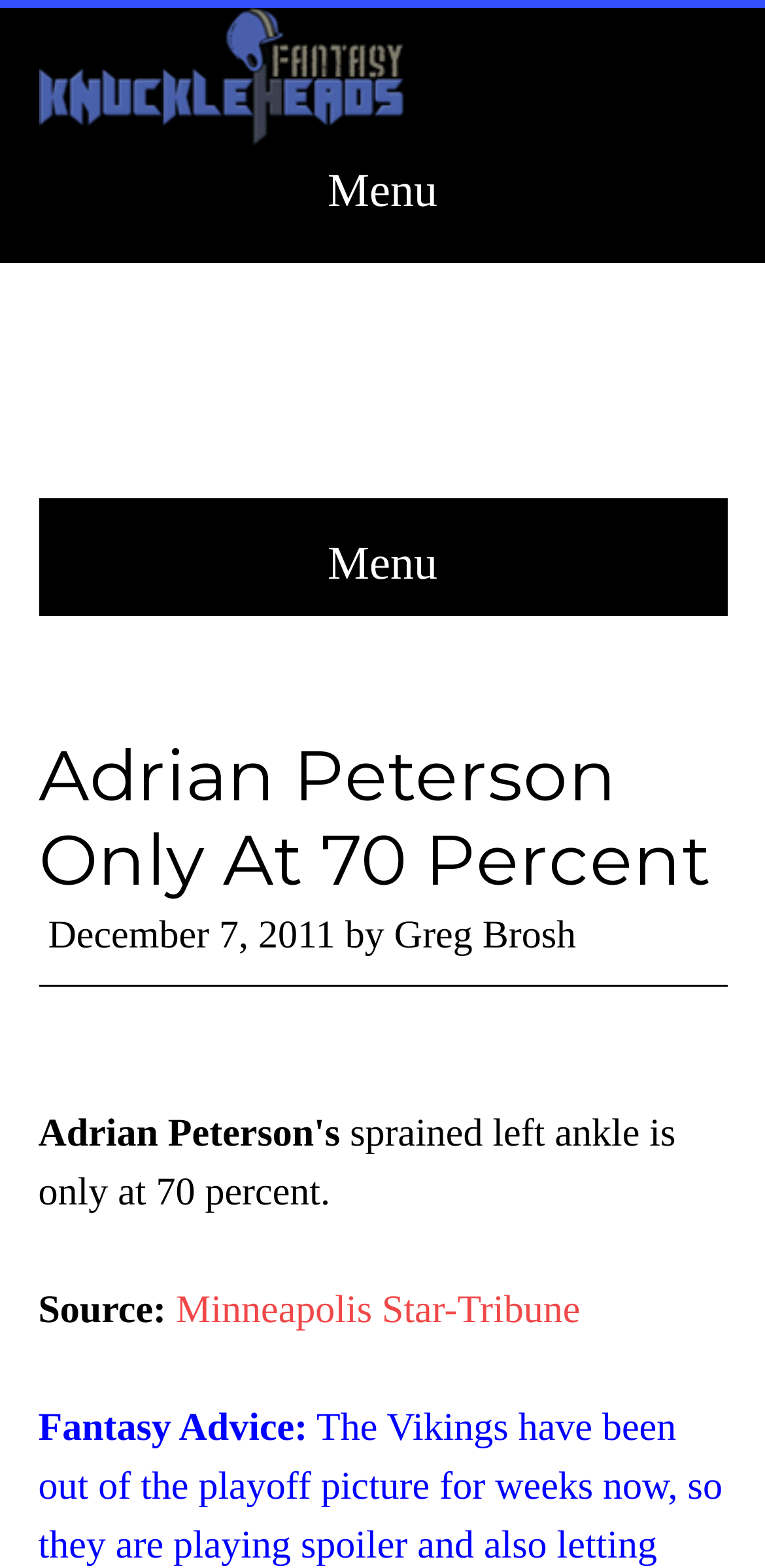Provide a short answer using a single word or phrase for the following question: 
What is the current status of Adrian Peterson's ankle?

70 percent